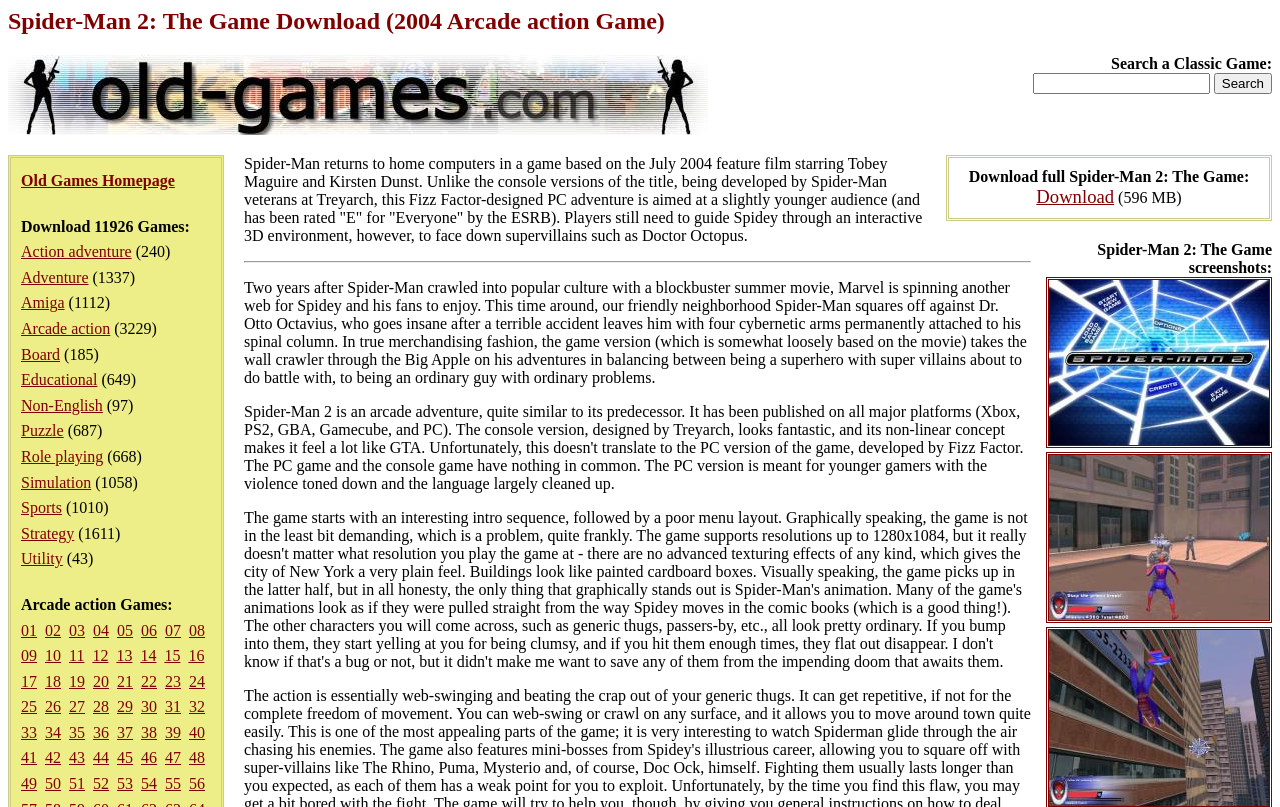Locate the bounding box coordinates of the element's region that should be clicked to carry out the following instruction: "Browse Arcade action games". The coordinates need to be four float numbers between 0 and 1, i.e., [left, top, right, bottom].

[0.016, 0.396, 0.086, 0.418]